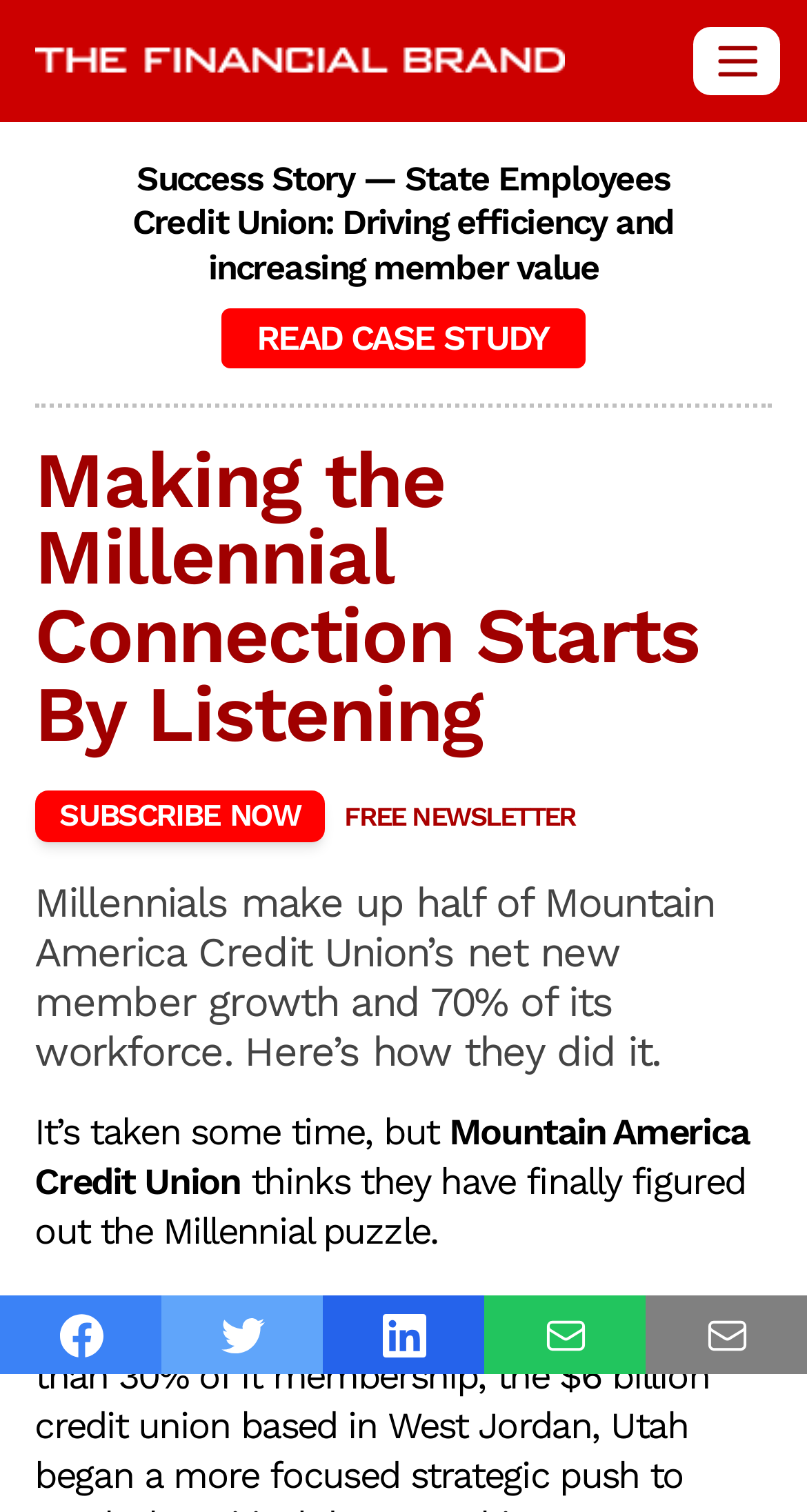Reply to the question with a single word or phrase:
How many links are there in the webpage?

7